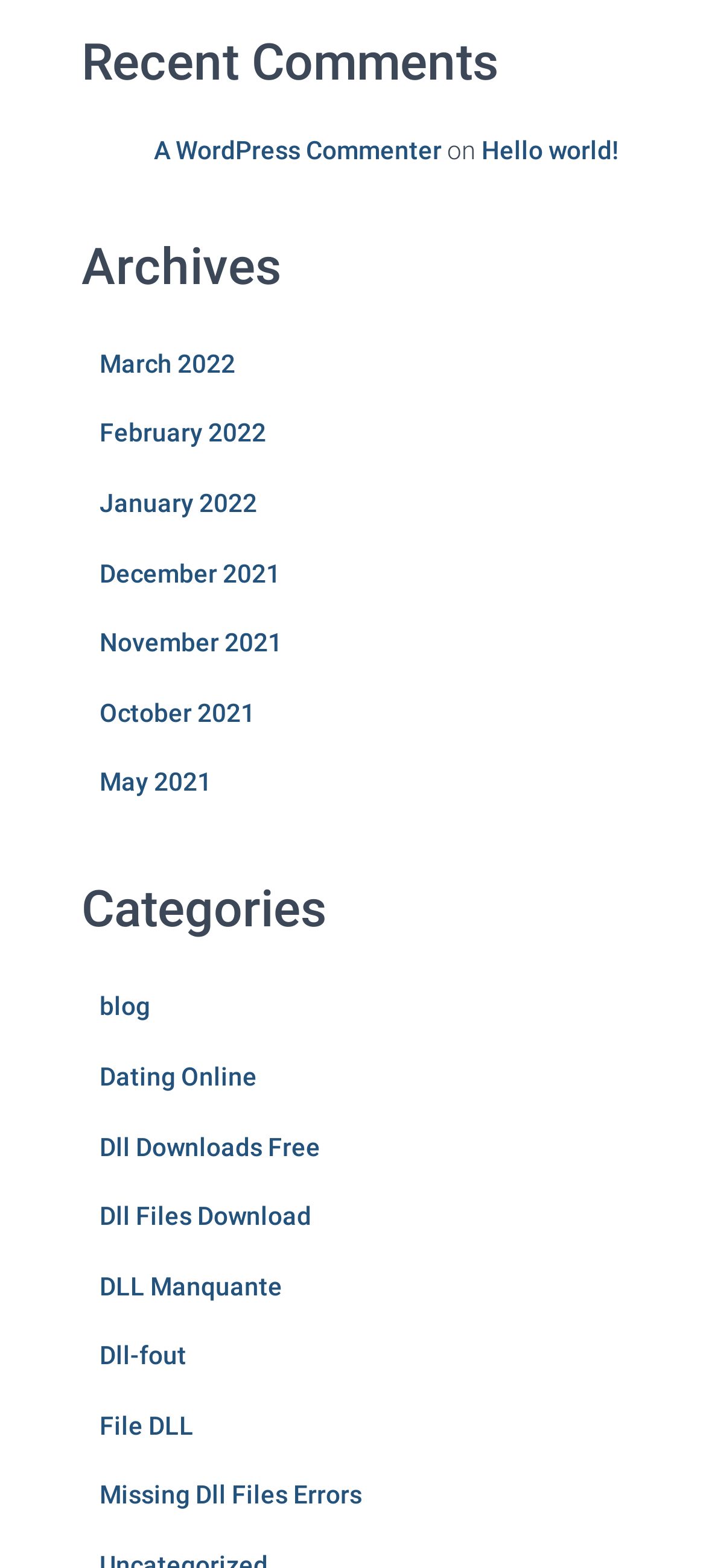How many months are listed in the archives?
Kindly give a detailed and elaborate answer to the question.

I counted the number of links under the 'Archives' heading, and there are 8 months listed, including 'March 2022', 'February 2022', 'January 2022', and so on.